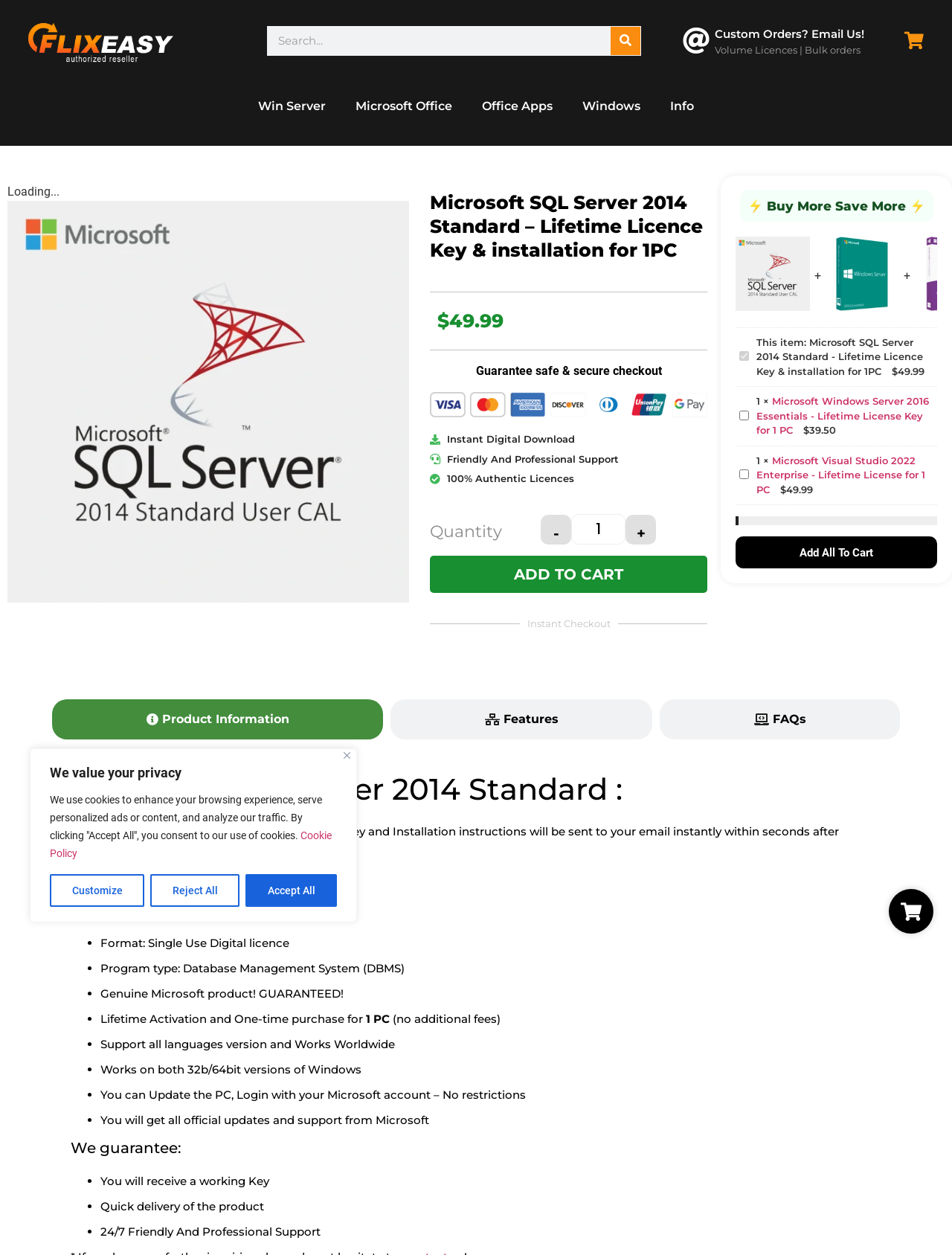Provide a thorough description of the webpage you see.

This webpage is an e-commerce page selling Microsoft SQL Server 2014 Standard. At the top, there is a cookie policy notification with buttons to accept or customize cookie settings. Below this, there is a search bar and a navigation menu with links to "Cart Items", "Win Server", "Microsoft Office", "Office Apps", "Windows", and "Info".

On the left side, there is a section with a heading "Custom Orders? Email Us!" and a link to email for custom orders. Below this, there is a section with links to "Volume Licences" and "Bulk orders".

The main content of the page is a product description for Microsoft SQL Server 2014 Standard. There is a heading with the product name, followed by a price of $49.99. Below this, there are sections highlighting the benefits of the product, including "Guarantee safe & secure checkout", "Instant Digital Download", "Friendly And Professional Support", and "100% Authentic Licences".

There is a quantity selector with buttons to increase or decrease the quantity, and an "ADD TO CART" button. Below this, there is a section with a heading "⚡ Buy More Save More ⚡" and a list of related products, including Microsoft Windows Server 2016 Essentials and Microsoft Visual Studio 2022 Enterprise.

On the right side, there is a tab list with three tabs: "Product Information", "Features", and "FAQs". The "Product Information" tab is selected by default and displays a detailed description of the product, including its brand, release date, format, and program type. There are also several bullet points highlighting the benefits of the product.

At the bottom of the page, there is a button to "Add All To Cart" for the related products listed above.